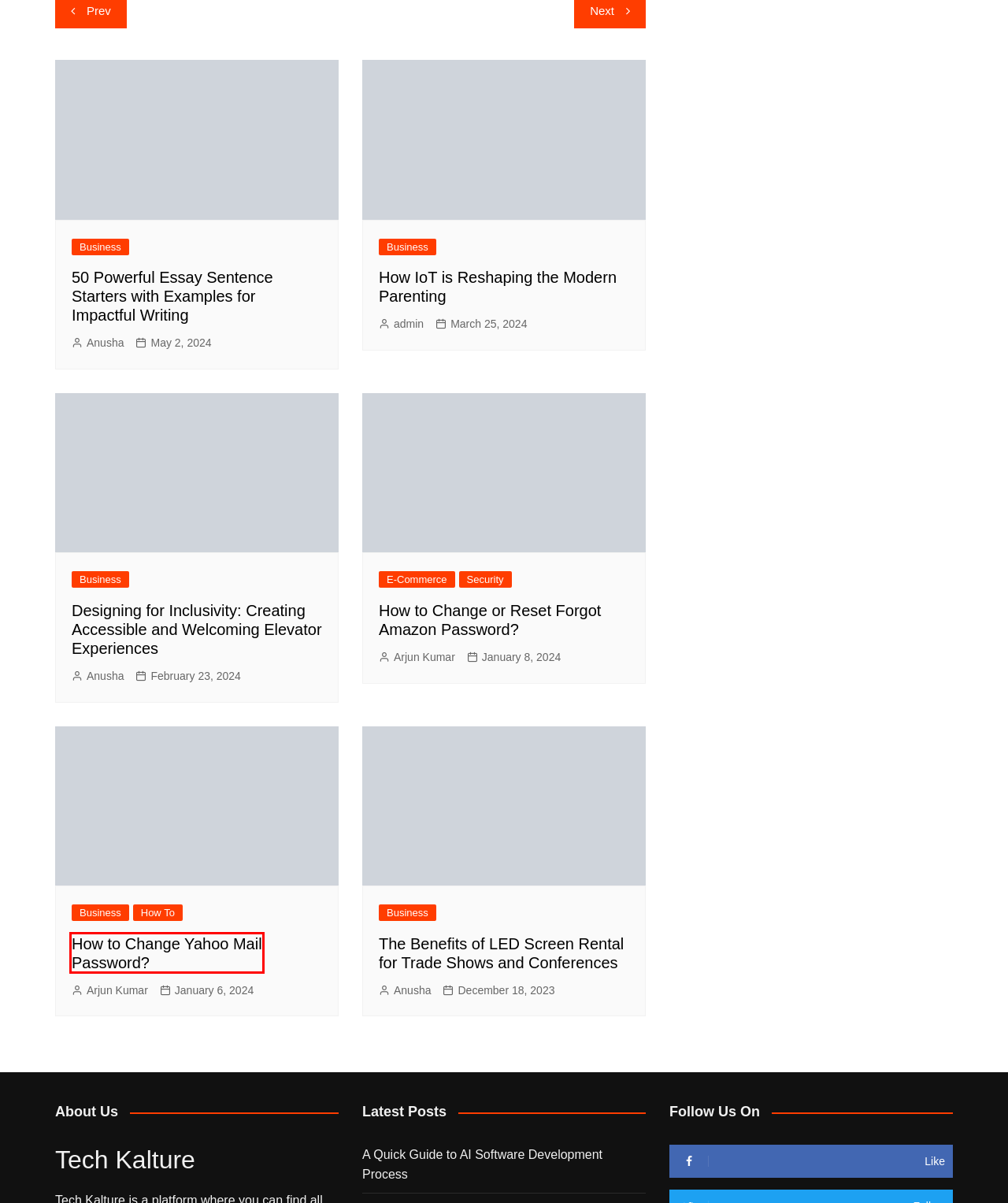You have a screenshot of a webpage where a red bounding box highlights a specific UI element. Identify the description that best matches the resulting webpage after the highlighted element is clicked. The choices are:
A. How to Change or Reset Yahoo Mail Password?
B. Science Archives - Tech Kalture
C. Education Archives - Tech Kalture
D. Blockchain Archives - Tech Kalture
E. Entertainment Archives - Tech Kalture
F. How to Change or Reset Forgot Amazon Password?
G. Life Style Archives - Tech Kalture
H. The Benefits of LED Screen Rental for Trade Shows and Conferences

A